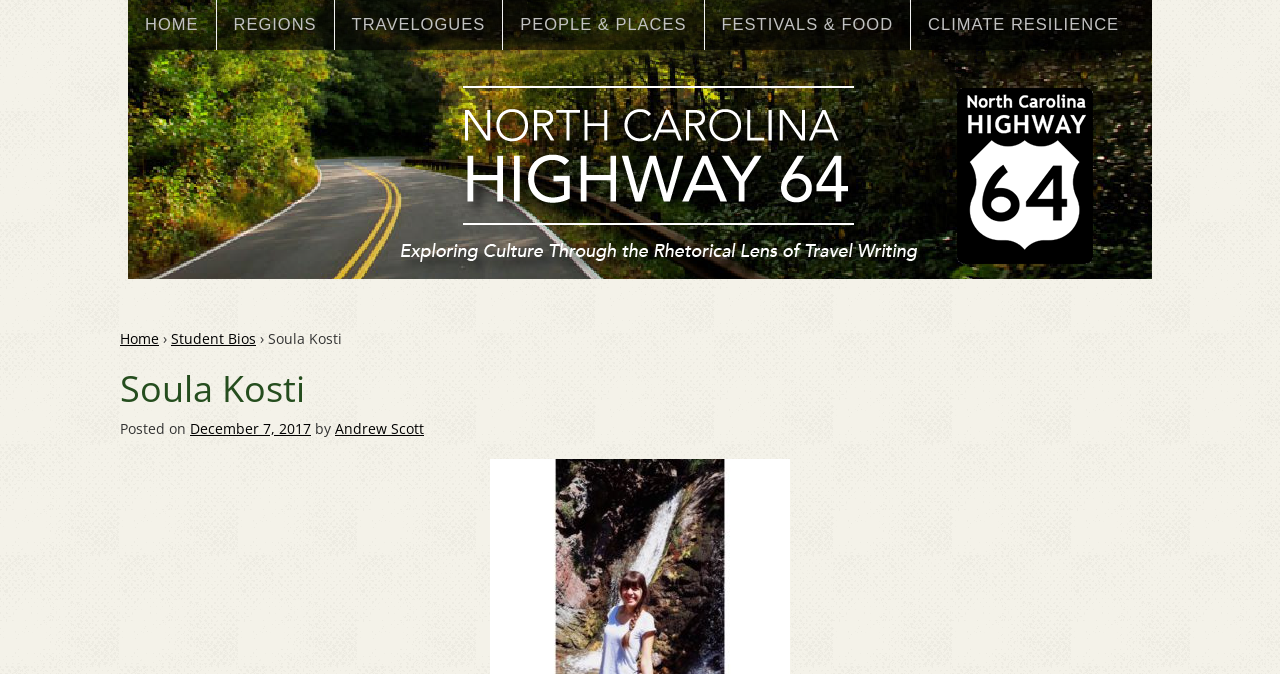Who is the author of the post? Using the information from the screenshot, answer with a single word or phrase.

Andrew Scott